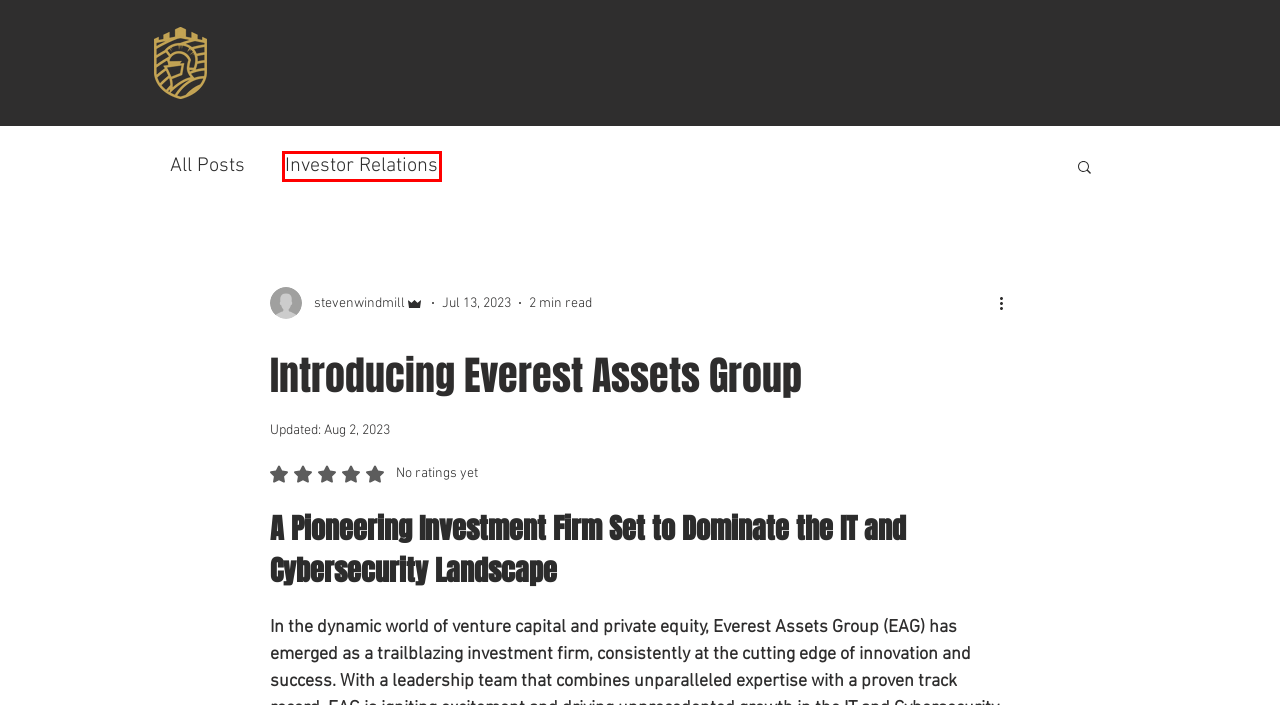You have a screenshot of a webpage with an element surrounded by a red bounding box. Choose the webpage description that best describes the new page after clicking the element inside the red bounding box. Here are the candidates:
A. METHODOLOGY | Everest Asset Group
B. NEWS & BLOGS | Everest Asset Group
C. TOP TEAM | Everest Asset Group
D. Shareholders: Negative Pledge of Everest Assets Group Limited (EAG)
E. Investor Relations
F. VISION & MISSION | Everest Asset Group
G. ACQUISITION TARGETS | Everest Asset Group
H. Everest Asset Group | eag

E